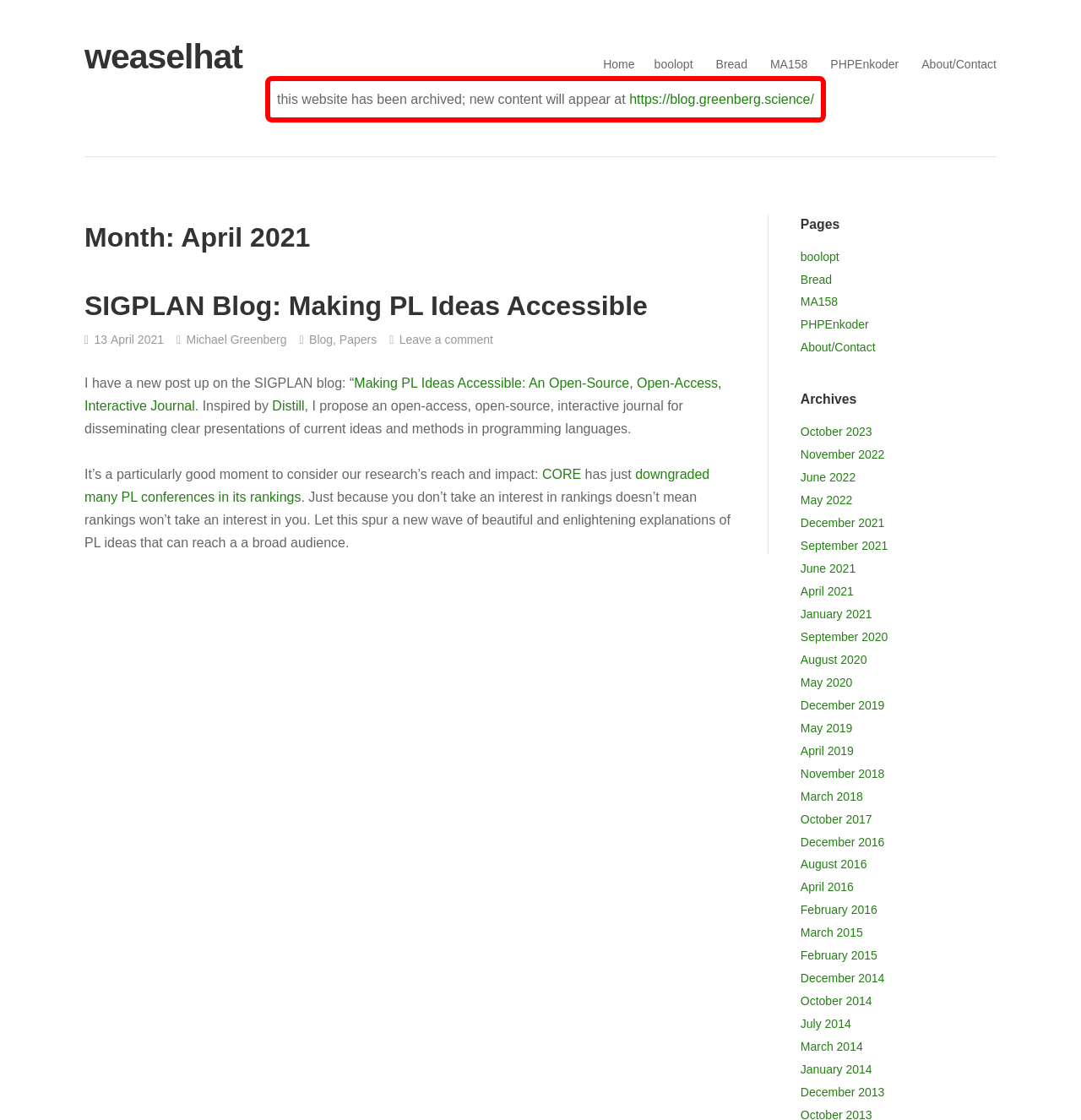Locate the bounding box coordinates of the clickable part needed for the task: "Click on the 'NEW SUPPORT TICKET' link".

None